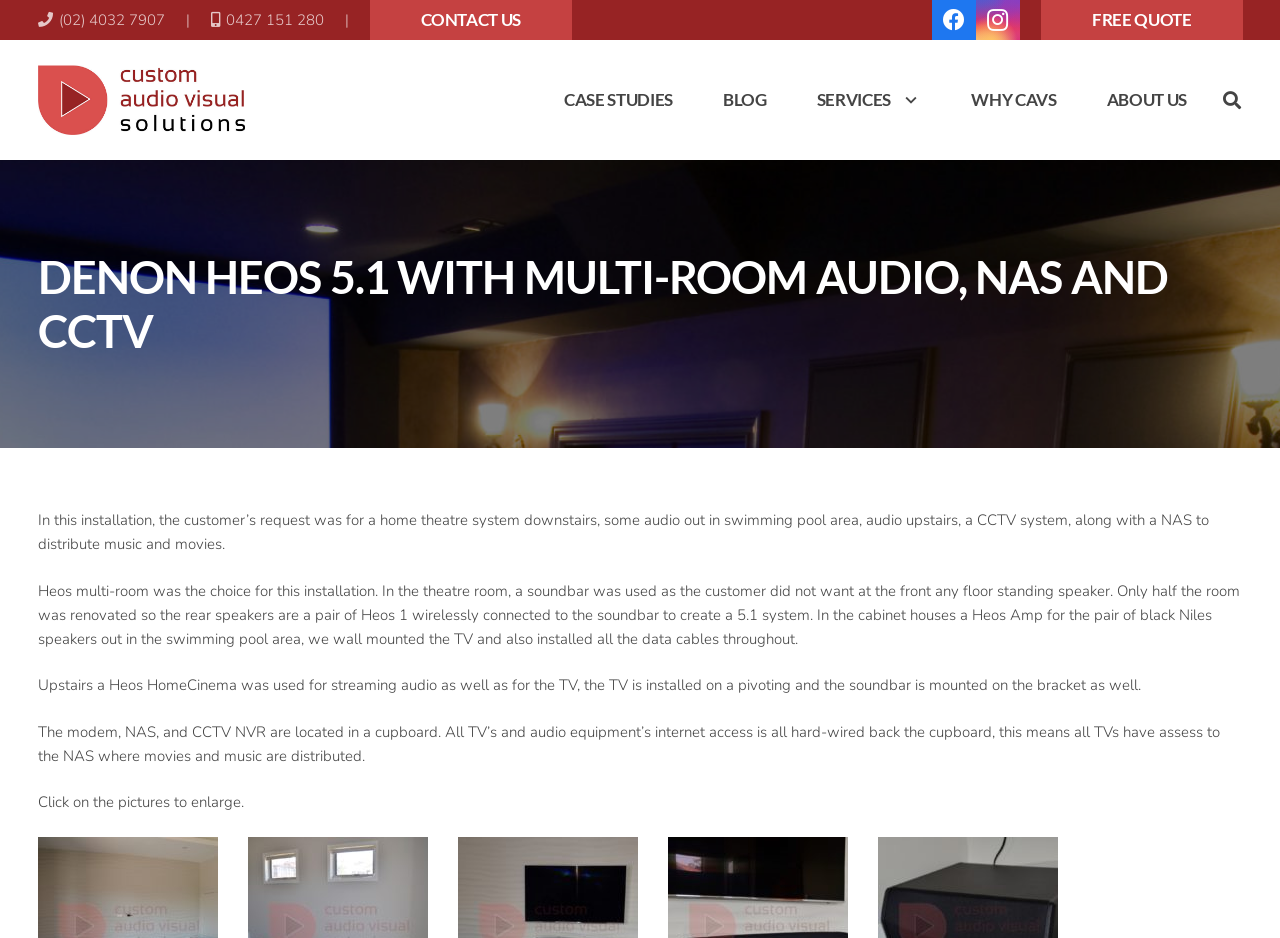Find the bounding box of the UI element described as: "Blog". The bounding box coordinates should be given as four float values between 0 and 1, i.e., [left, top, right, bottom].

[0.545, 0.08, 0.618, 0.133]